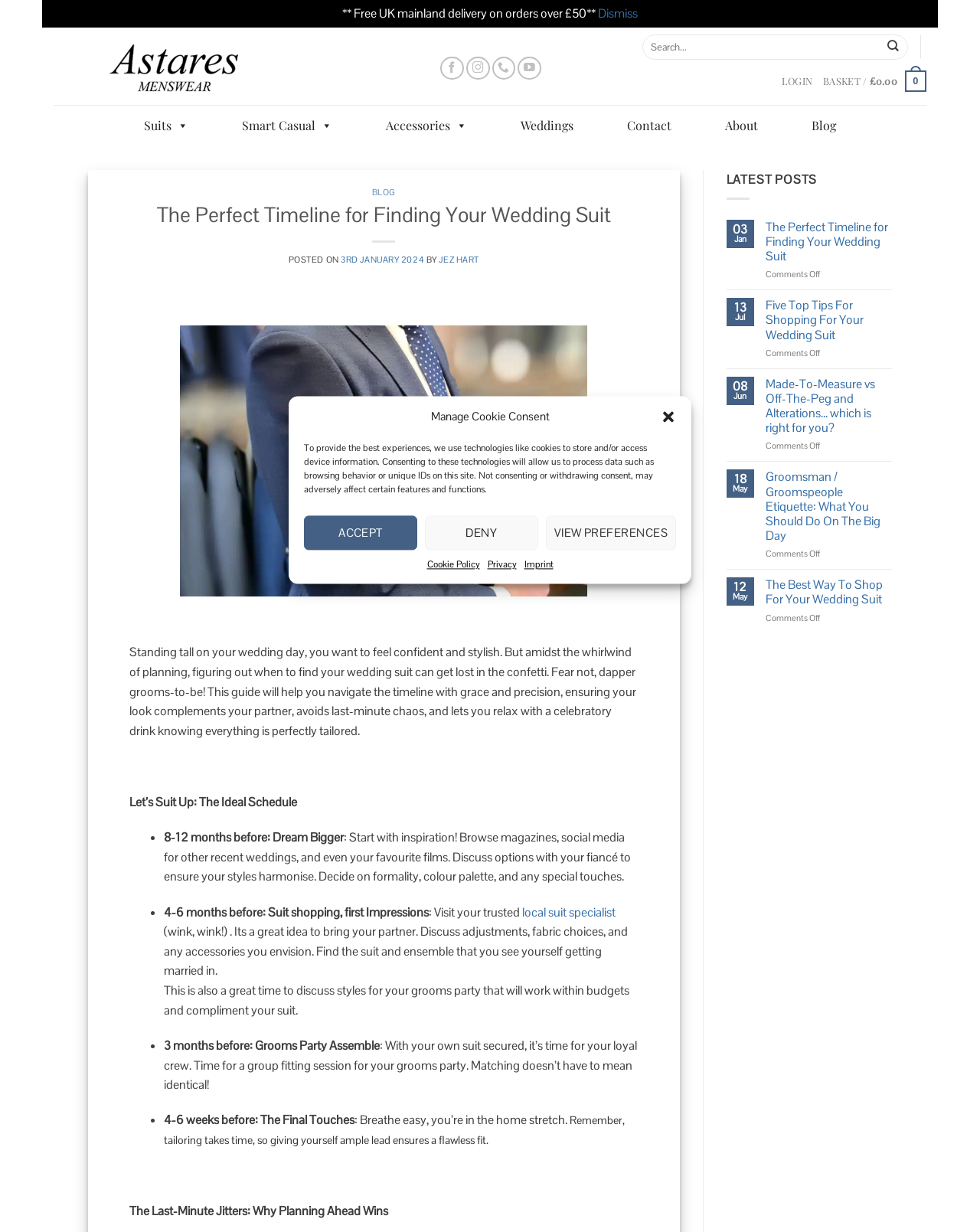How many latest posts are displayed on the webpage?
Using the visual information from the image, give a one-word or short-phrase answer.

2